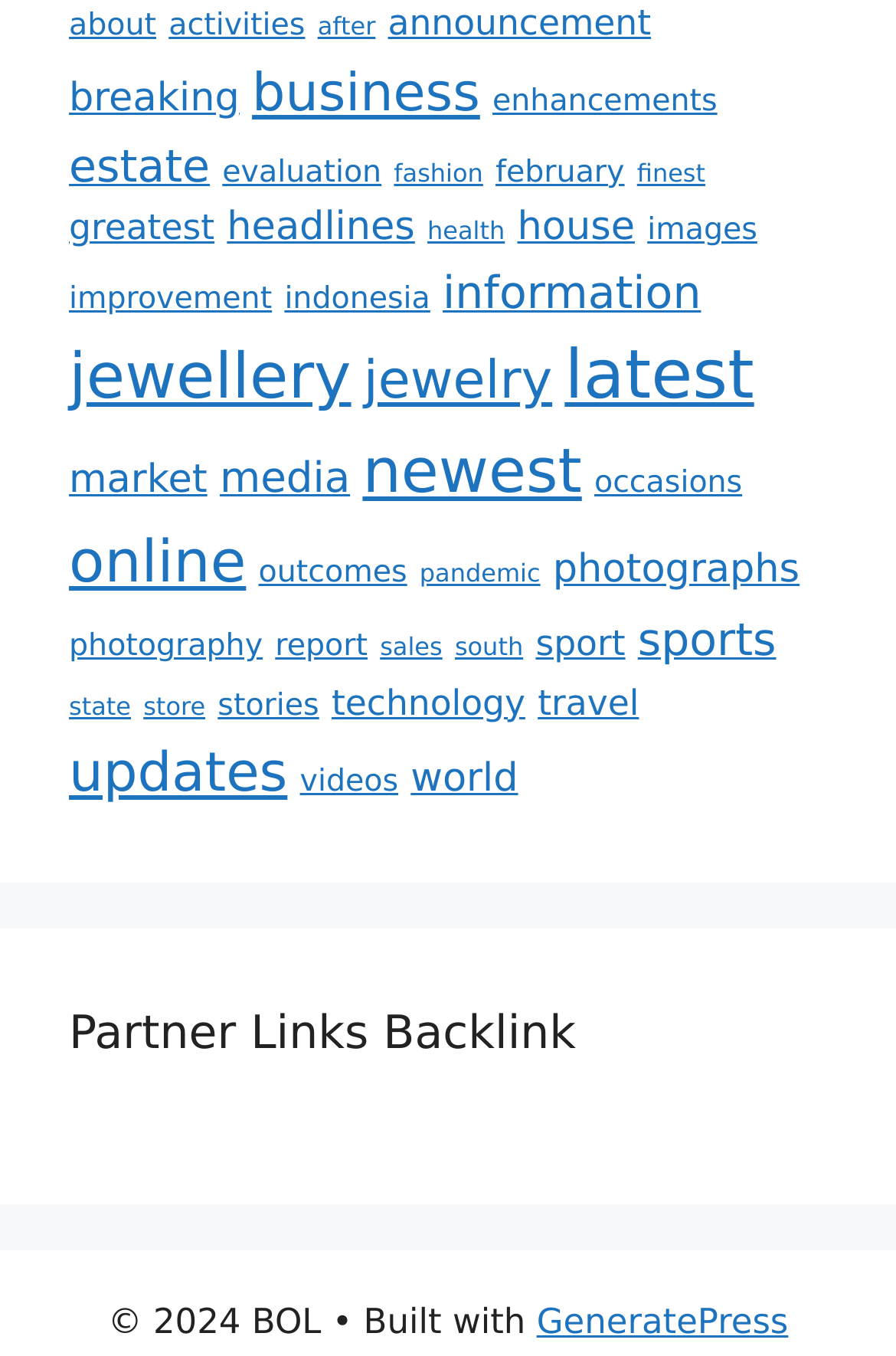Determine the bounding box coordinates of the clickable element necessary to fulfill the instruction: "view latest news". Provide the coordinates as four float numbers within the 0 to 1 range, i.e., [left, top, right, bottom].

[0.63, 0.248, 0.842, 0.306]